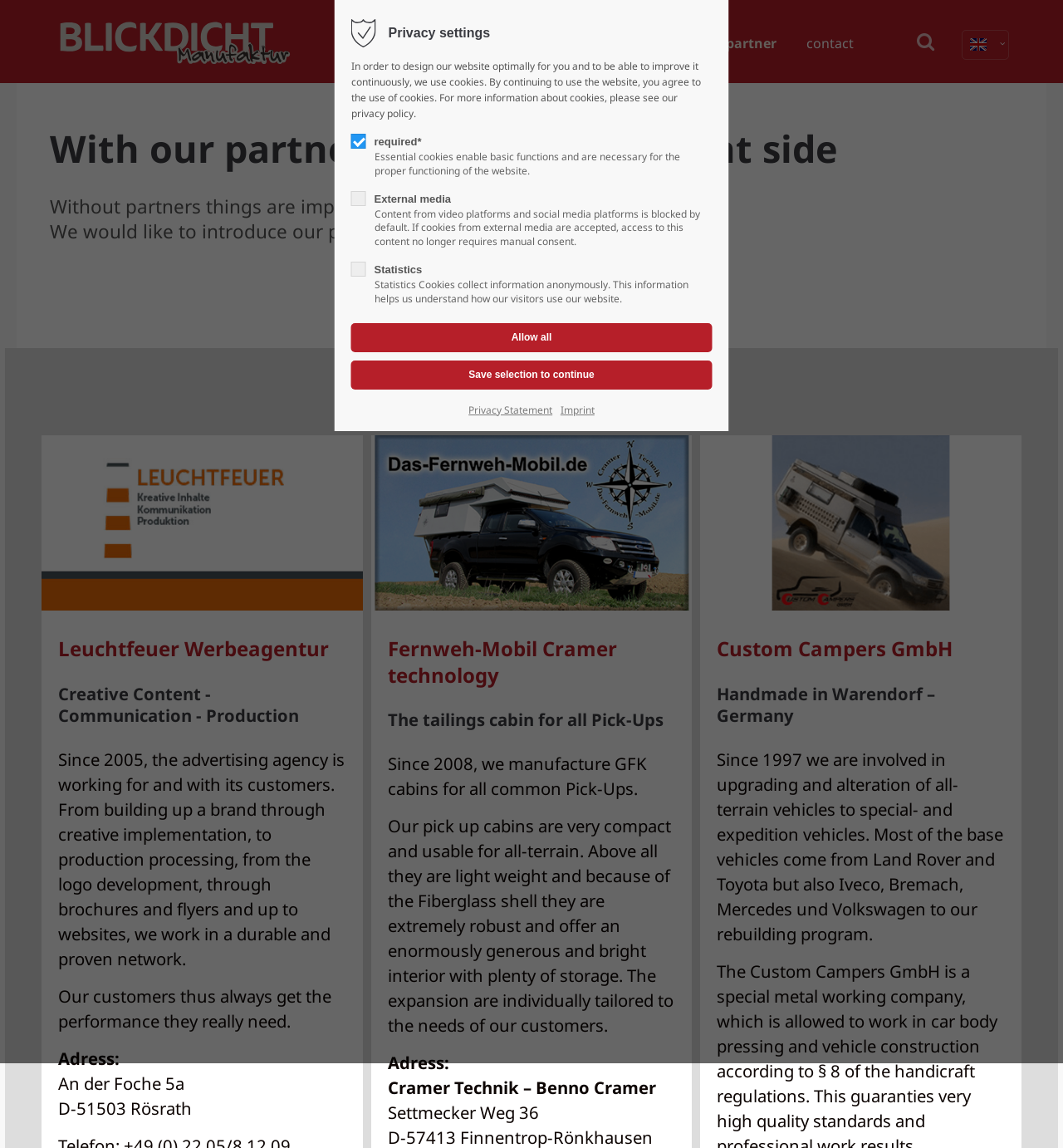Locate the bounding box coordinates of the element that should be clicked to fulfill the instruction: "Click on Careers".

None